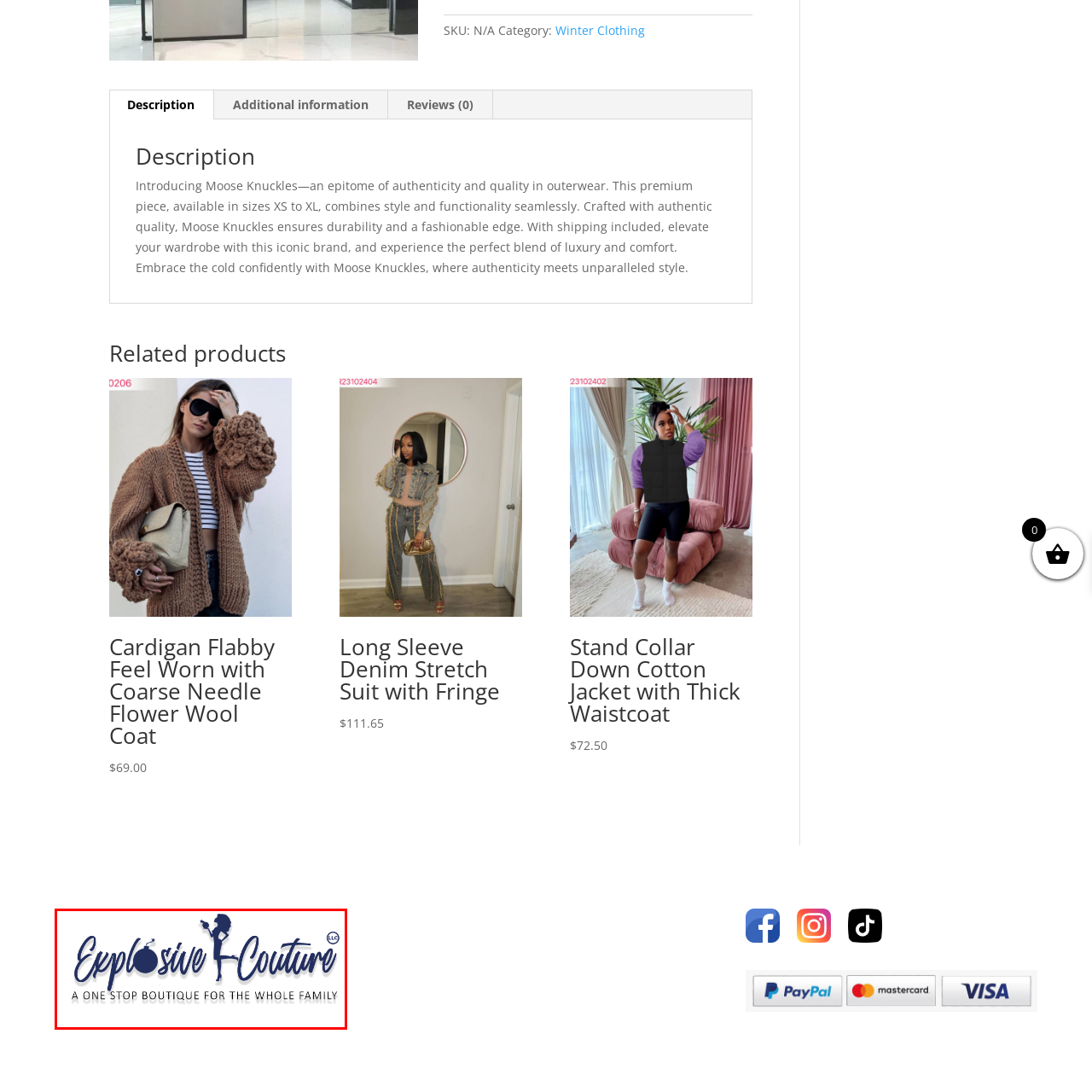What is the boutique's target audience?
View the portion of the image encircled by the red bounding box and give a one-word or short phrase answer.

The whole family